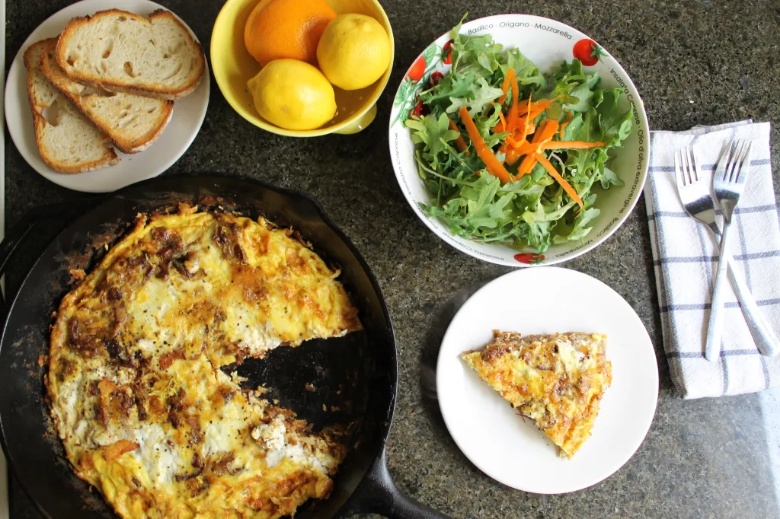Please answer the following query using a single word or phrase: 
What is the color of the carrot strips in the salad?

Bright orange